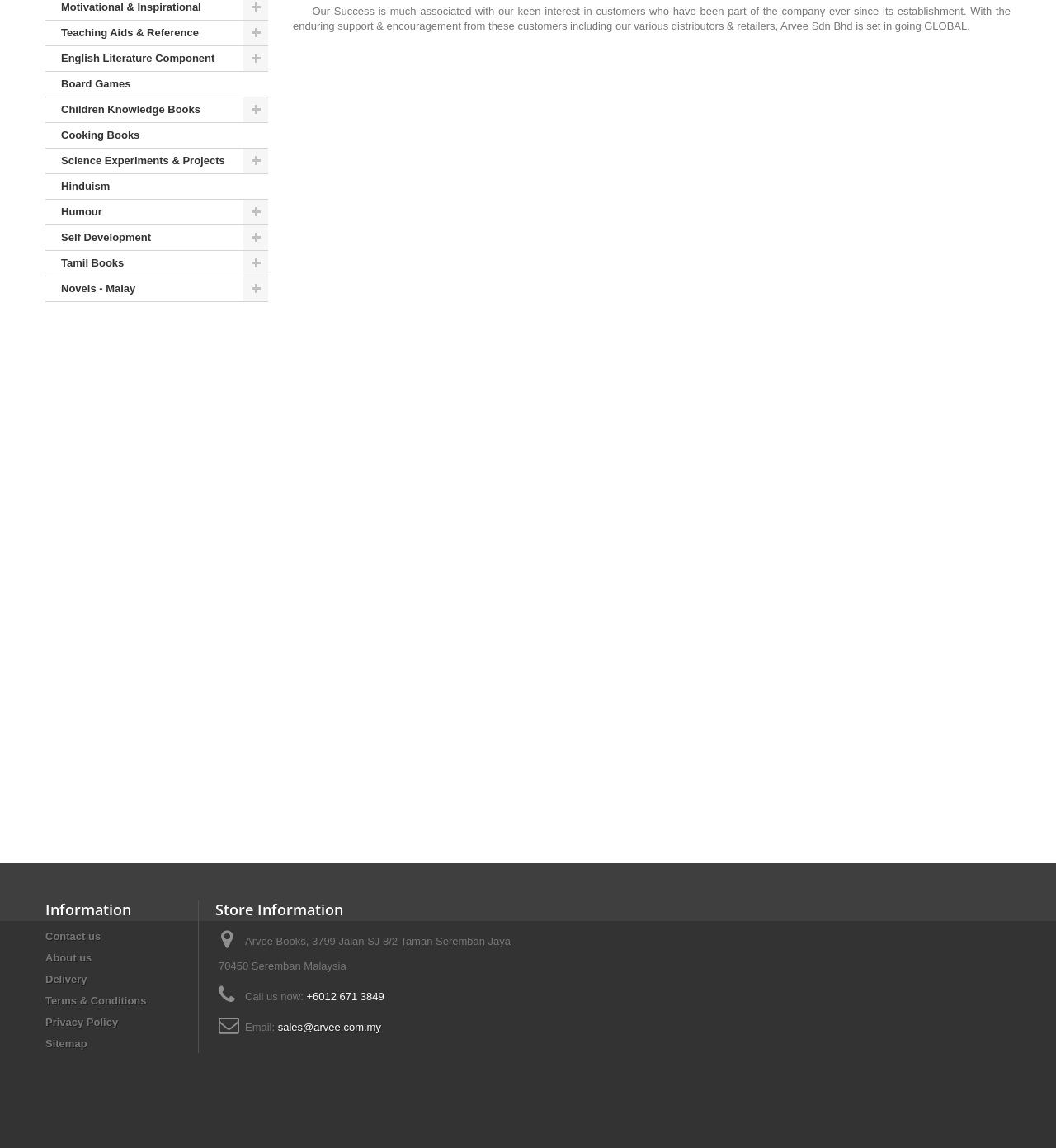Please determine the bounding box coordinates for the element with the description: "Look up fees".

None